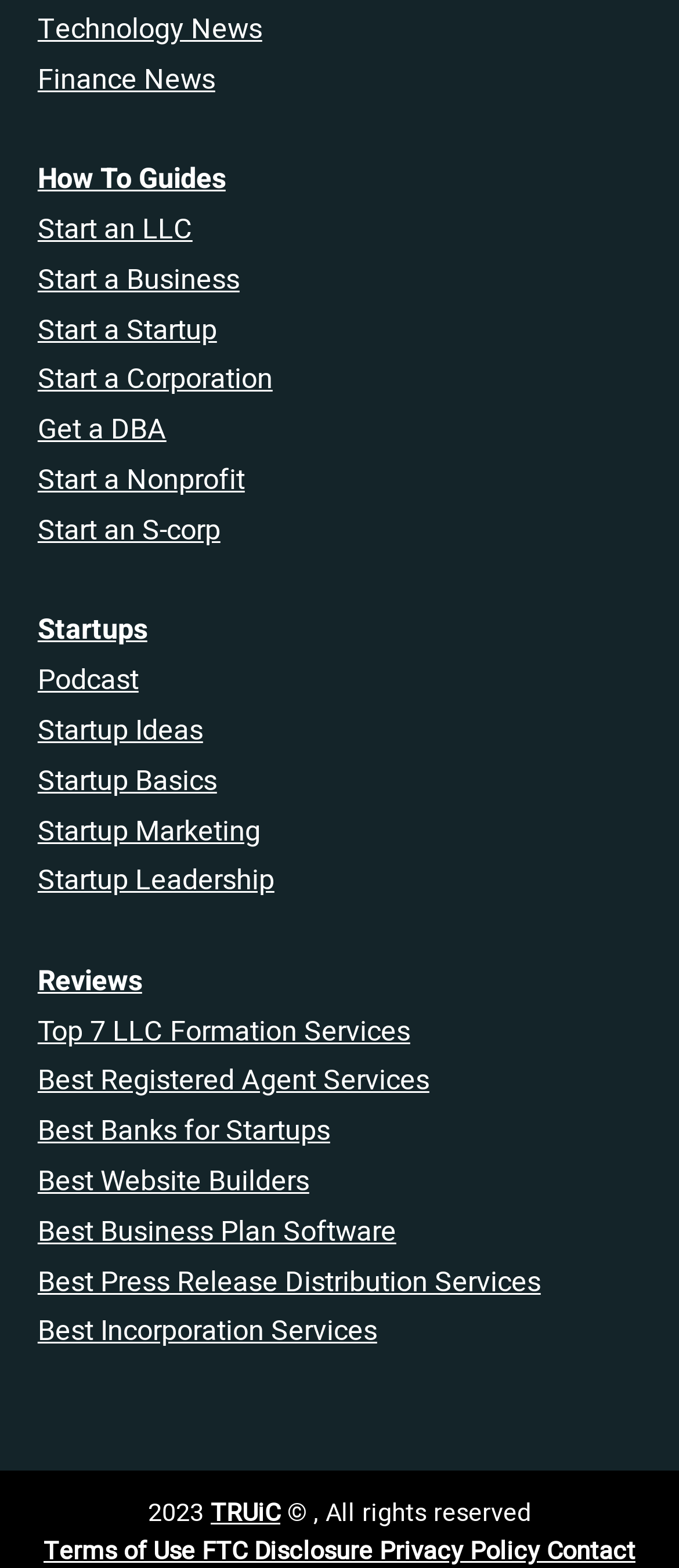Use a single word or phrase to respond to the question:
What is the name of the company or organization behind this website?

TRUiC